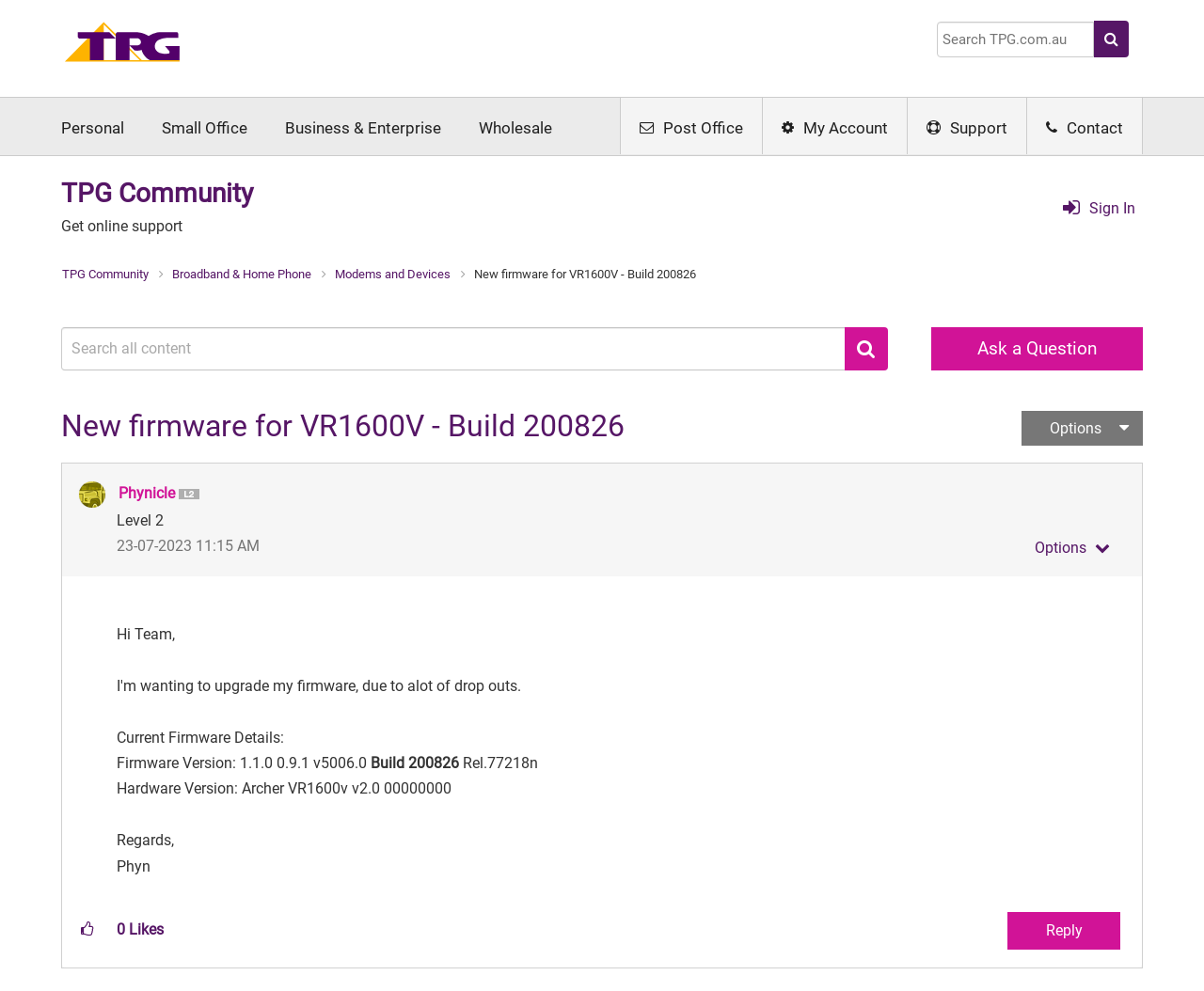Review the image closely and give a comprehensive answer to the question: What is the category of the 'New firmware for VR1600V - Build 200826' post?

The category of the post can be determined by looking at the breadcrumbs navigation at the top of the webpage, which shows the hierarchy of categories as 'TPG Community > Broadband & Home Phone > Modems and Devices > New firmware for VR1600V - Build 200826'.